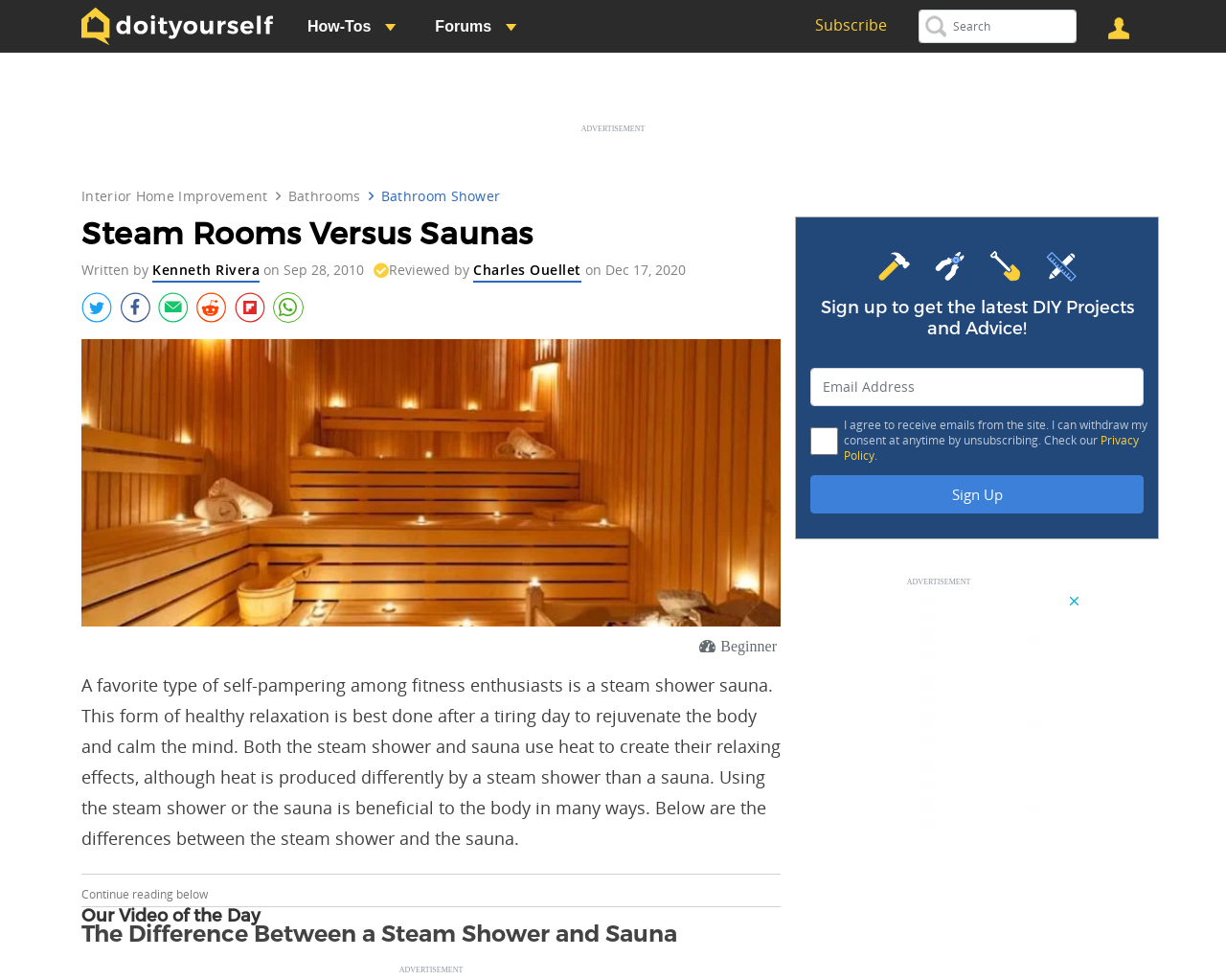Extract the main headline from the webpage and generate its text.

Steam Rooms Versus Saunas